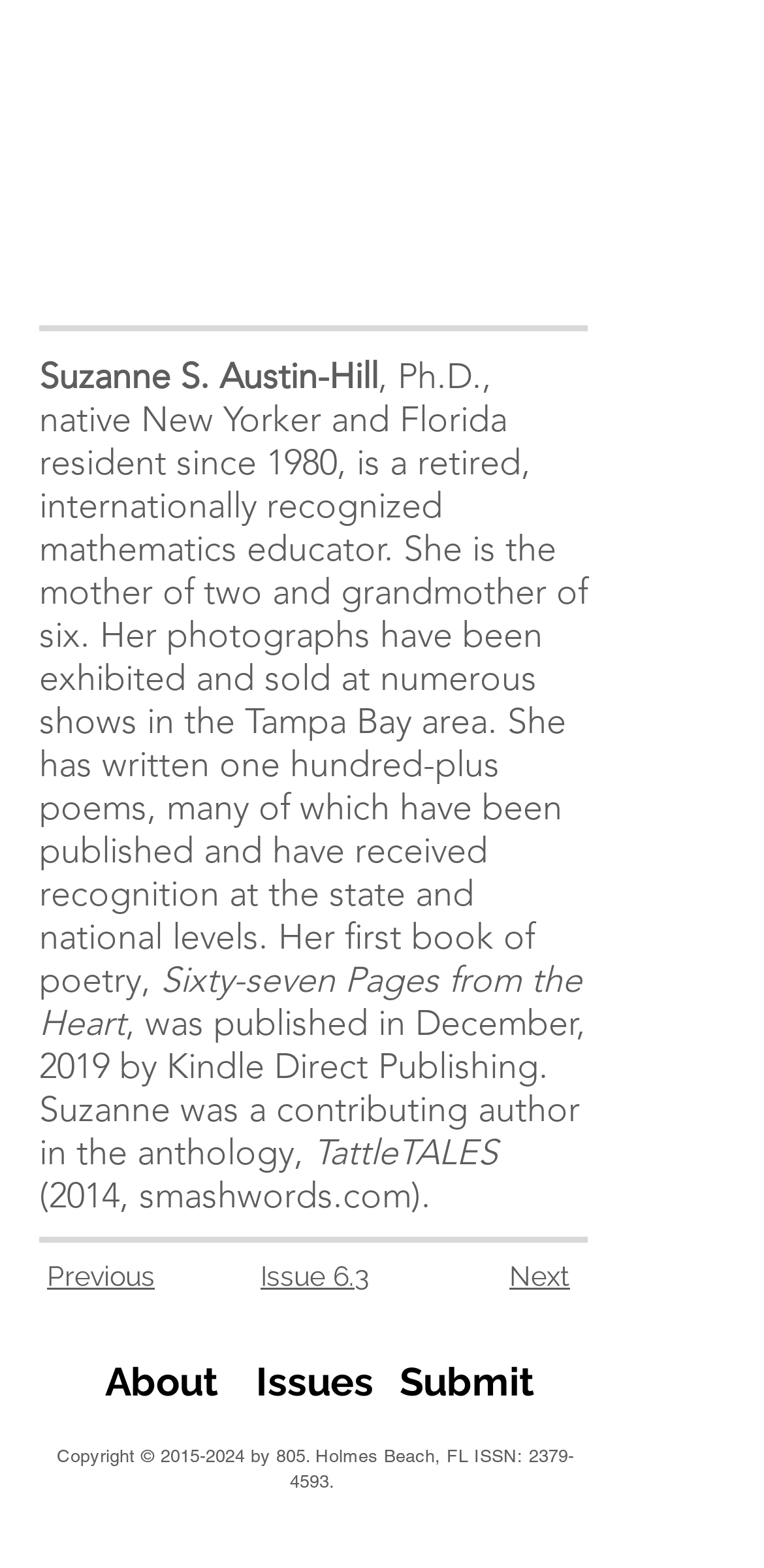Specify the bounding box coordinates of the element's area that should be clicked to execute the given instruction: "go to about page". The coordinates should be four float numbers between 0 and 1, i.e., [left, top, right, bottom].

[0.128, 0.84, 0.295, 0.921]